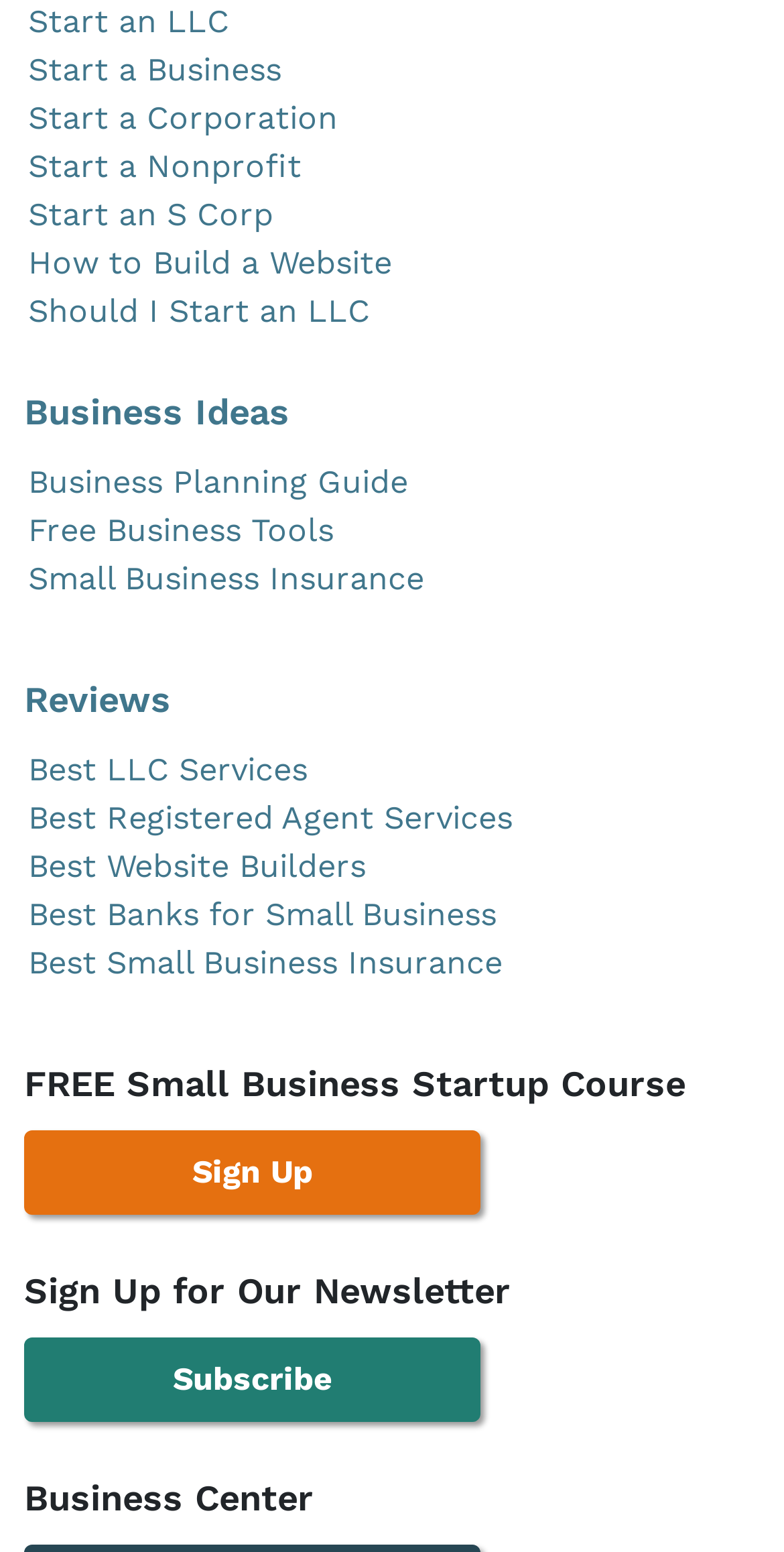Based on the provided description, "Should I Start an LLC", find the bounding box of the corresponding UI element in the screenshot.

[0.036, 0.188, 0.472, 0.213]